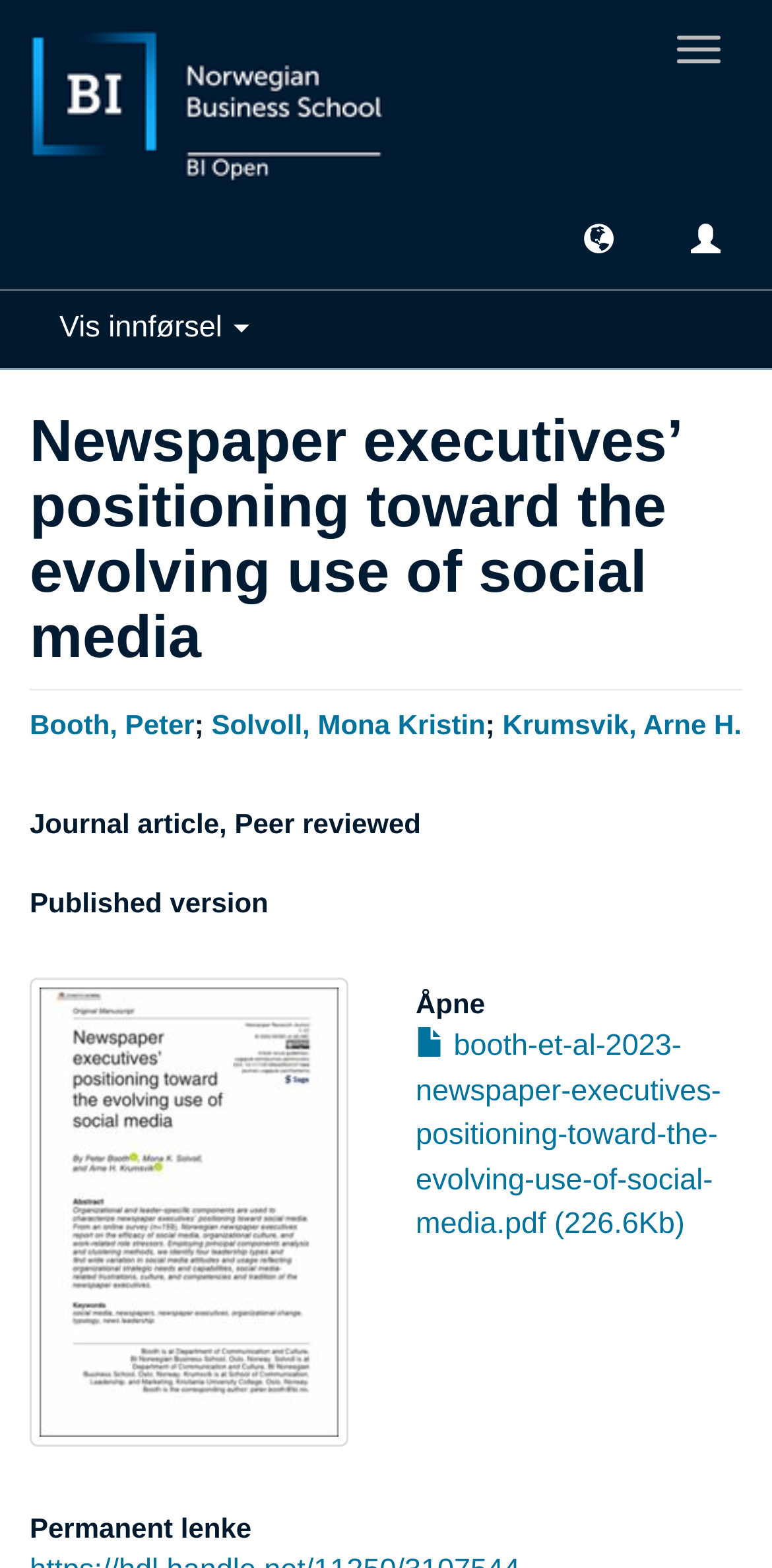Provide a thorough and detailed response to the question by examining the image: 
What is the text of the link 'Booth, Peter'?

I found a link element with the text 'Booth, Peter' and determined that it is a link to a person's name, likely an author or contributor.